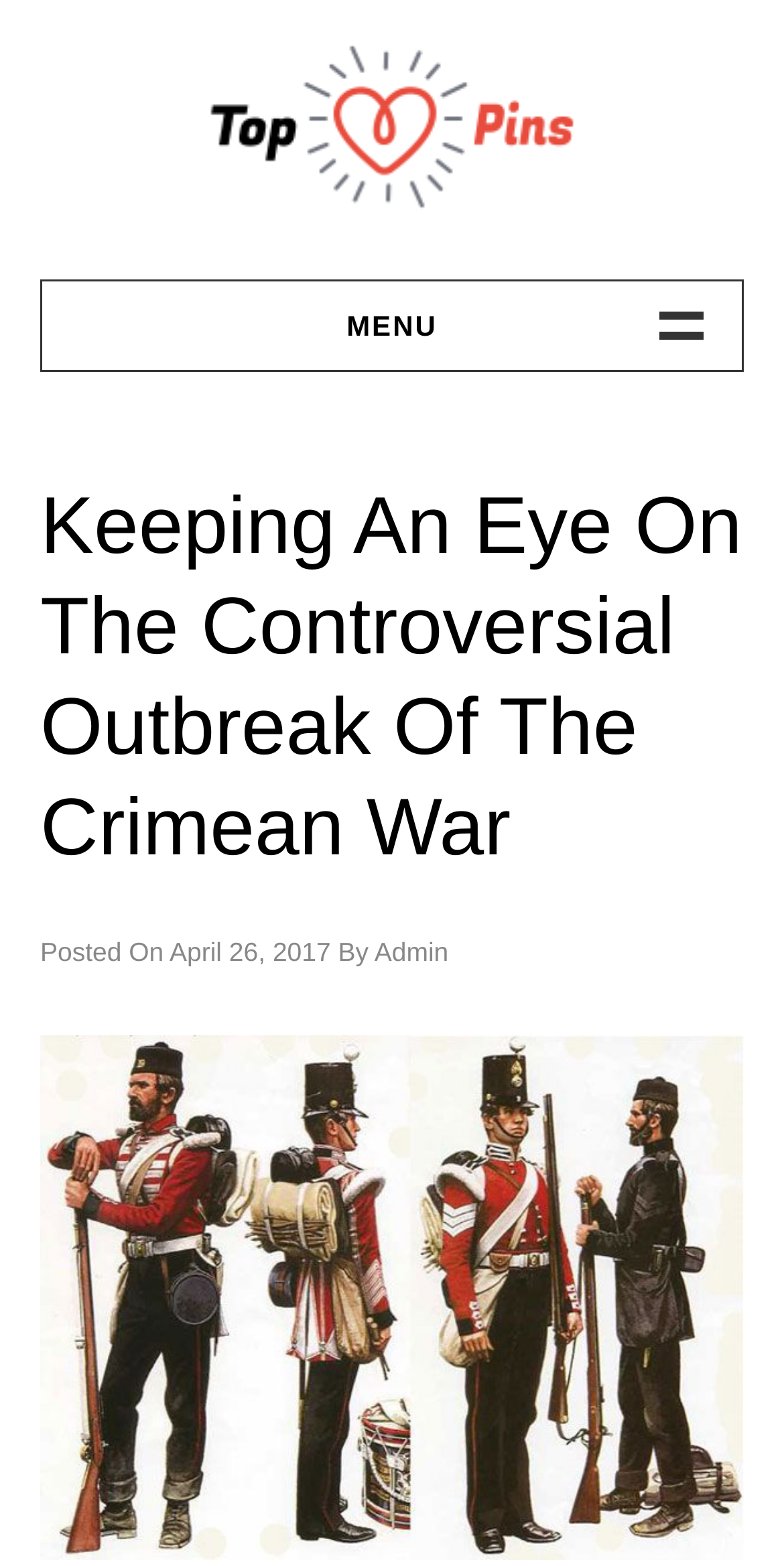Provide the bounding box coordinates of the HTML element this sentence describes: "Contact Us". The bounding box coordinates consist of four float numbers between 0 and 1, i.e., [left, top, right, bottom].

[0.051, 0.32, 0.949, 0.383]